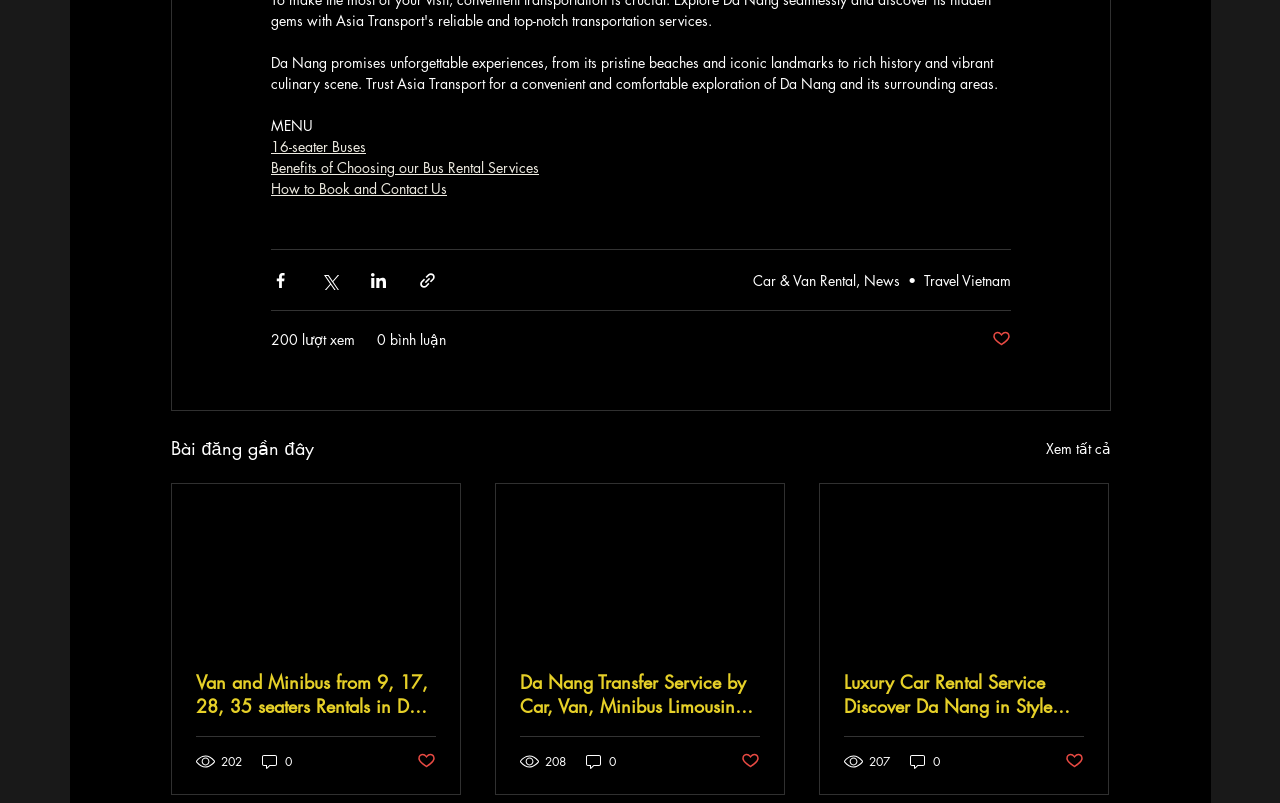Based on the image, provide a detailed and complete answer to the question: 
How many social media sharing options are available?

There are four social media sharing options available, including Facebook, Twitter, LinkedIn, and sharing via link, which are represented by buttons with corresponding icons.